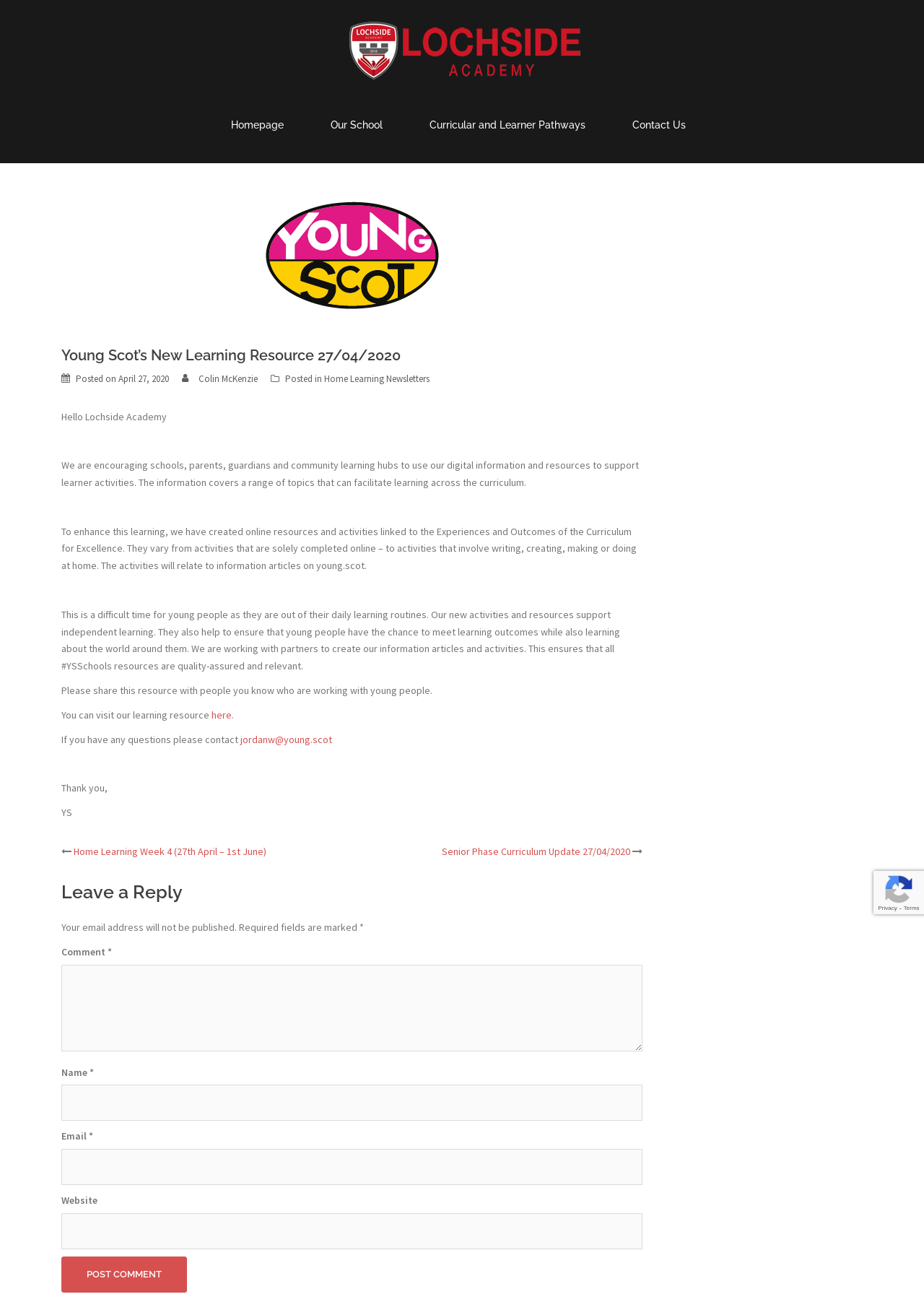What is the title of the previous post?
Kindly offer a detailed explanation using the data available in the image.

The title of the previous post can be found in the 'Post navigation' section of the webpage, where it lists the previous post as 'Home Learning Week 4 (27th April – 1st June)'.